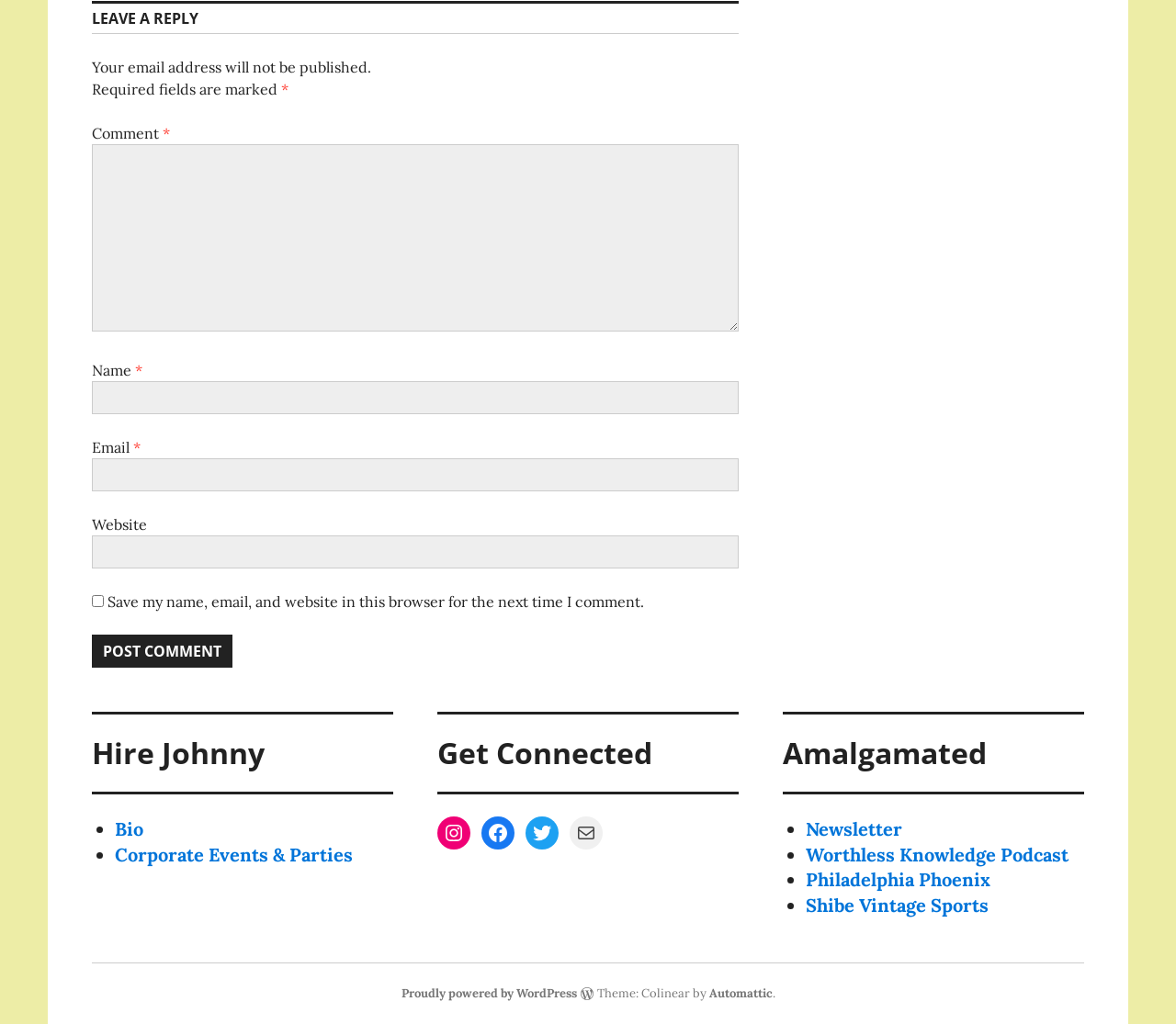Locate the bounding box of the UI element defined by this description: "Shibe Vintage Sports". The coordinates should be given as four float numbers between 0 and 1, formatted as [left, top, right, bottom].

[0.685, 0.873, 0.841, 0.895]